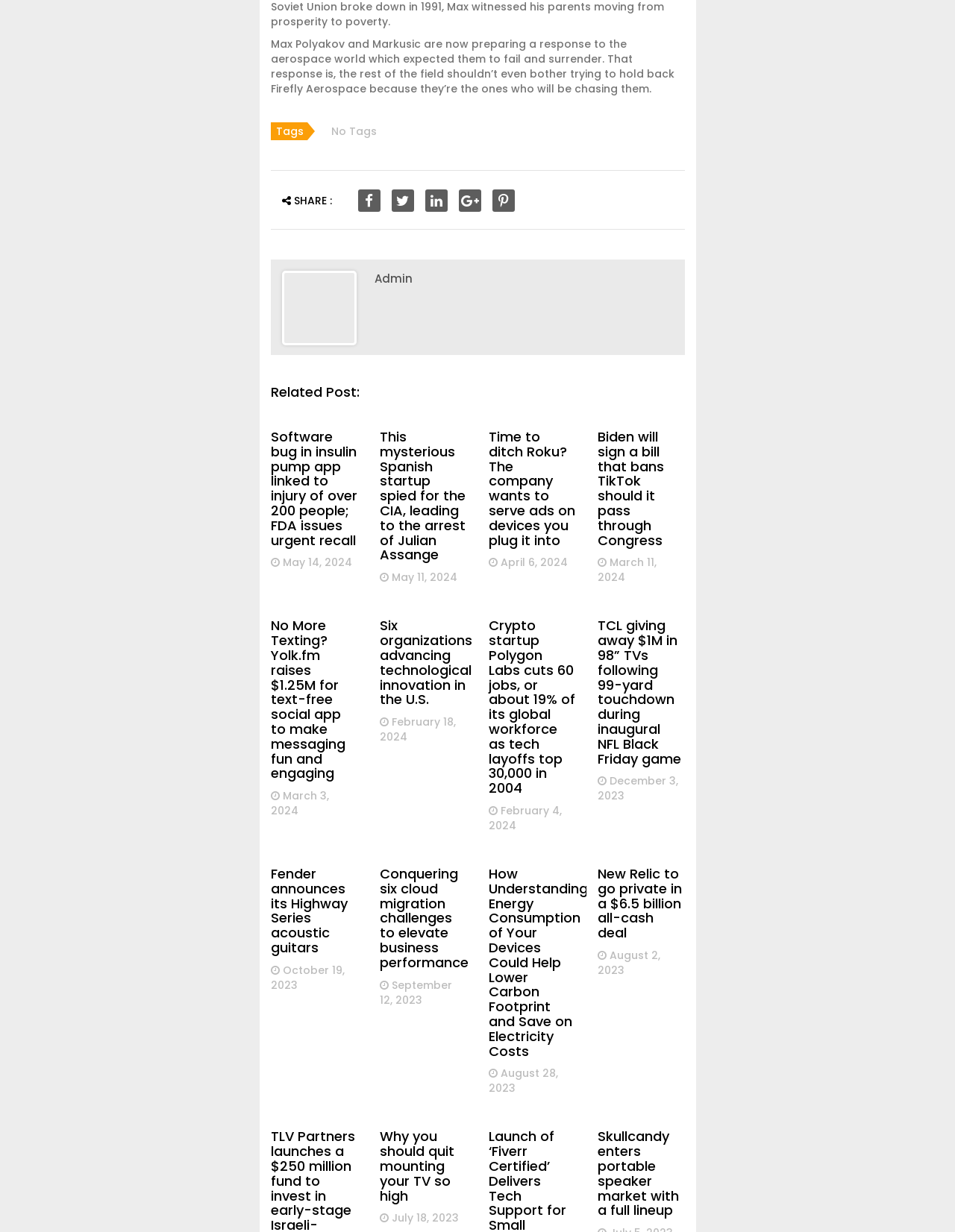Find the bounding box coordinates of the area to click in order to follow the instruction: "Read the article about No More Texting?".

[0.283, 0.5, 0.361, 0.635]